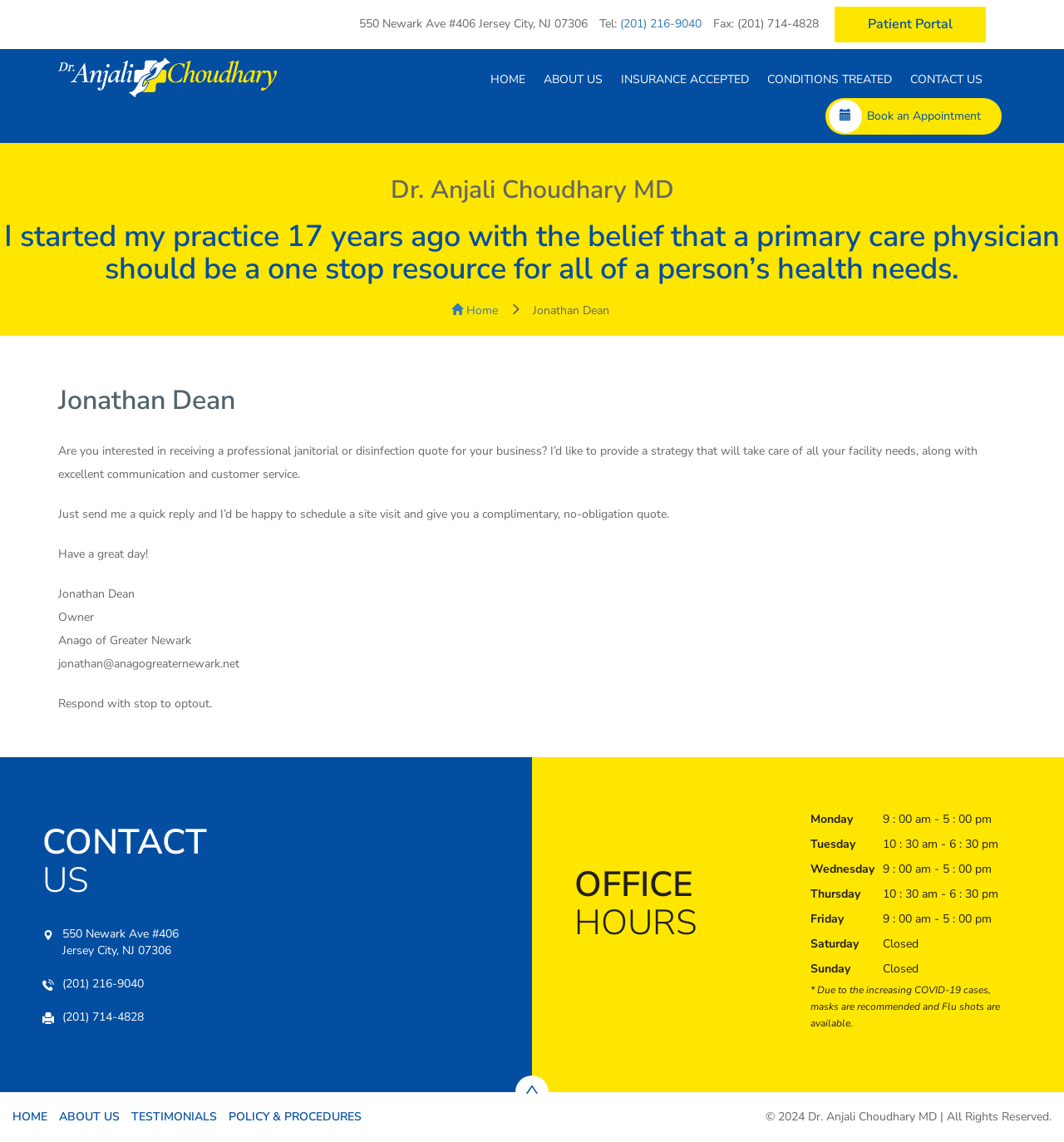Predict the bounding box of the UI element that fits this description: "About Us".

[0.055, 0.971, 0.112, 0.984]